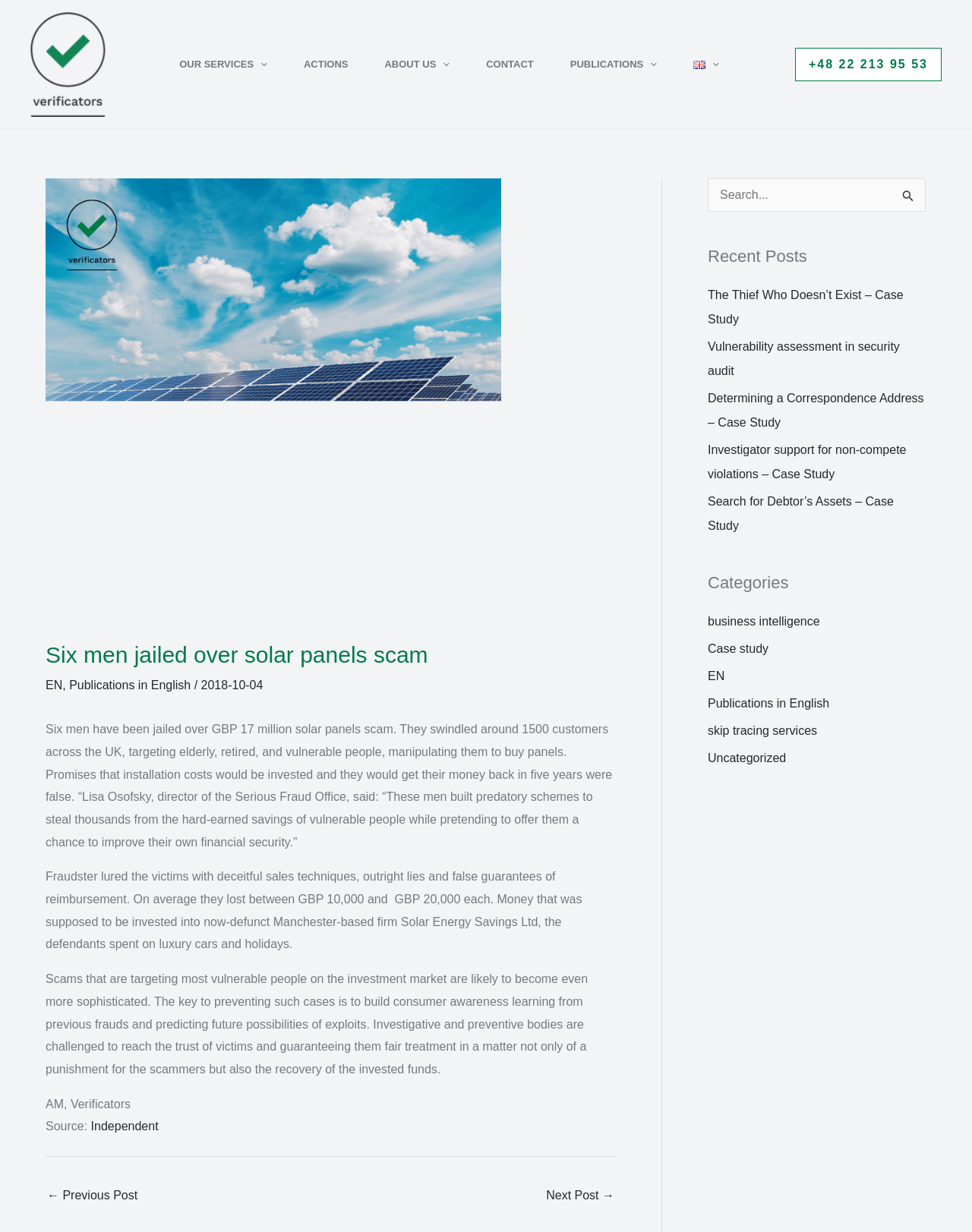Given the element description parent_node: Search for: value="Search", specify the bounding box coordinates of the corresponding UI element in the format (top-left x, top-left y, bottom-right x, bottom-right y). All values must be between 0 and 1.

[0.917, 0.145, 0.952, 0.171]